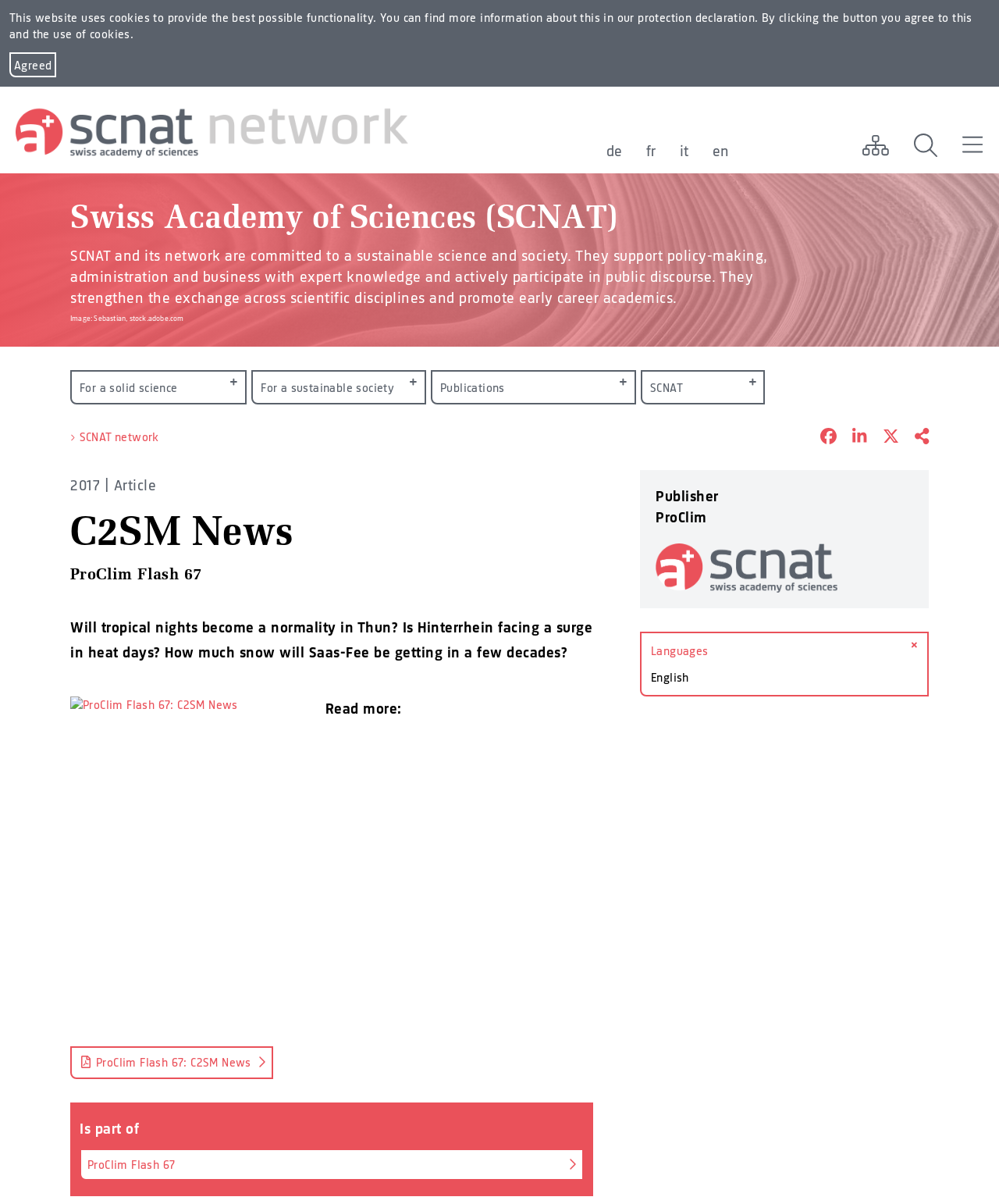Provide a thorough summary of the webpage.

The webpage is about C2SM News, a platform that provides information on climate and sustainability. At the top of the page, there is a notification about the use of cookies, with a button to agree to the terms. Below this, there is a logo of the Swiss Academy of Sciences (SCNAT) and a navigation menu with links to different languages.

The main content of the page is divided into two sections. On the left, there is a brief introduction to SCNAT, its mission, and its goals. Below this, there is an image with a caption. On the right, there is a news article with a heading "C2SM News" and a subheading that asks questions about the impact of climate change on different regions in Switzerland.

The news article is accompanied by a link to read more and a share button that allows users to share the article on social media platforms. Below the article, there is a section that indicates that the article is part of ProClim Flash 67, a publication by ProClim. There is also a link to the publisher's logo and a button to switch between languages.

At the bottom of the page, there are several buttons, including a network button, a search button, and a menu button. There are also links to share the article on different social media platforms. Overall, the webpage has a clean and organized layout, with clear headings and concise text.